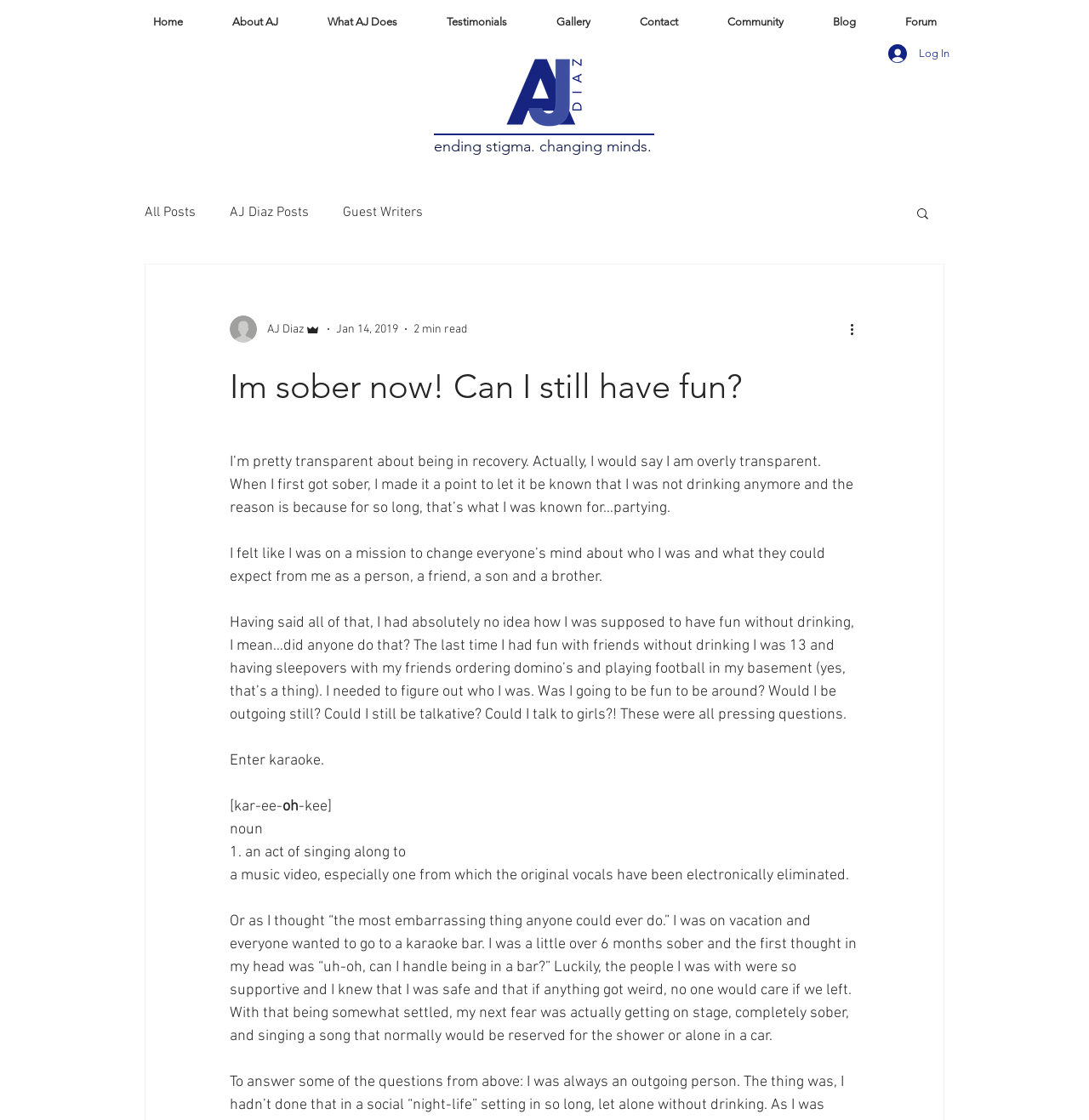Give a one-word or one-phrase response to the question: 
What is the author's age when they last had fun without drinking?

13